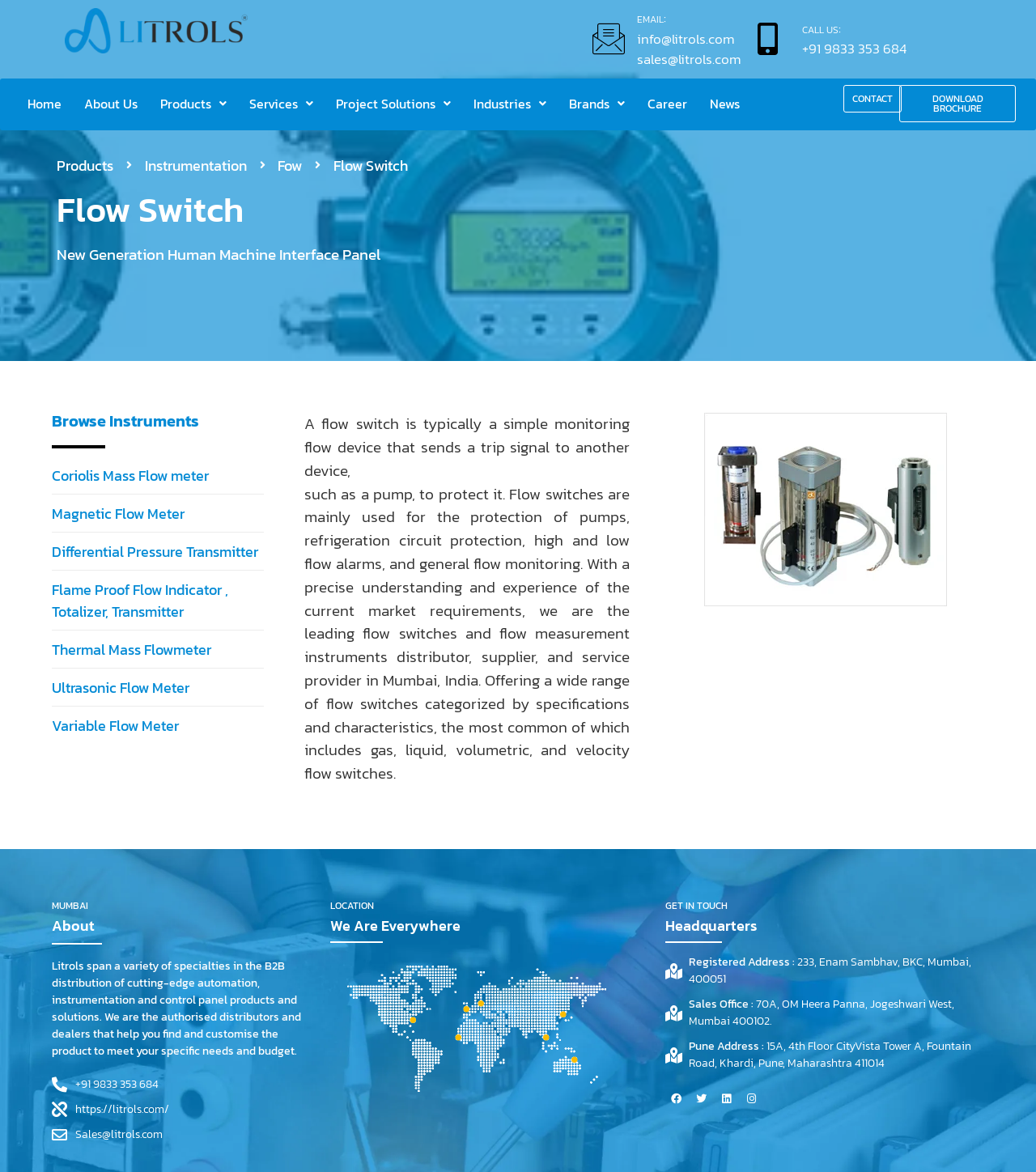Specify the bounding box coordinates for the region that must be clicked to perform the given instruction: "Click the About Us link".

[0.07, 0.083, 0.144, 0.094]